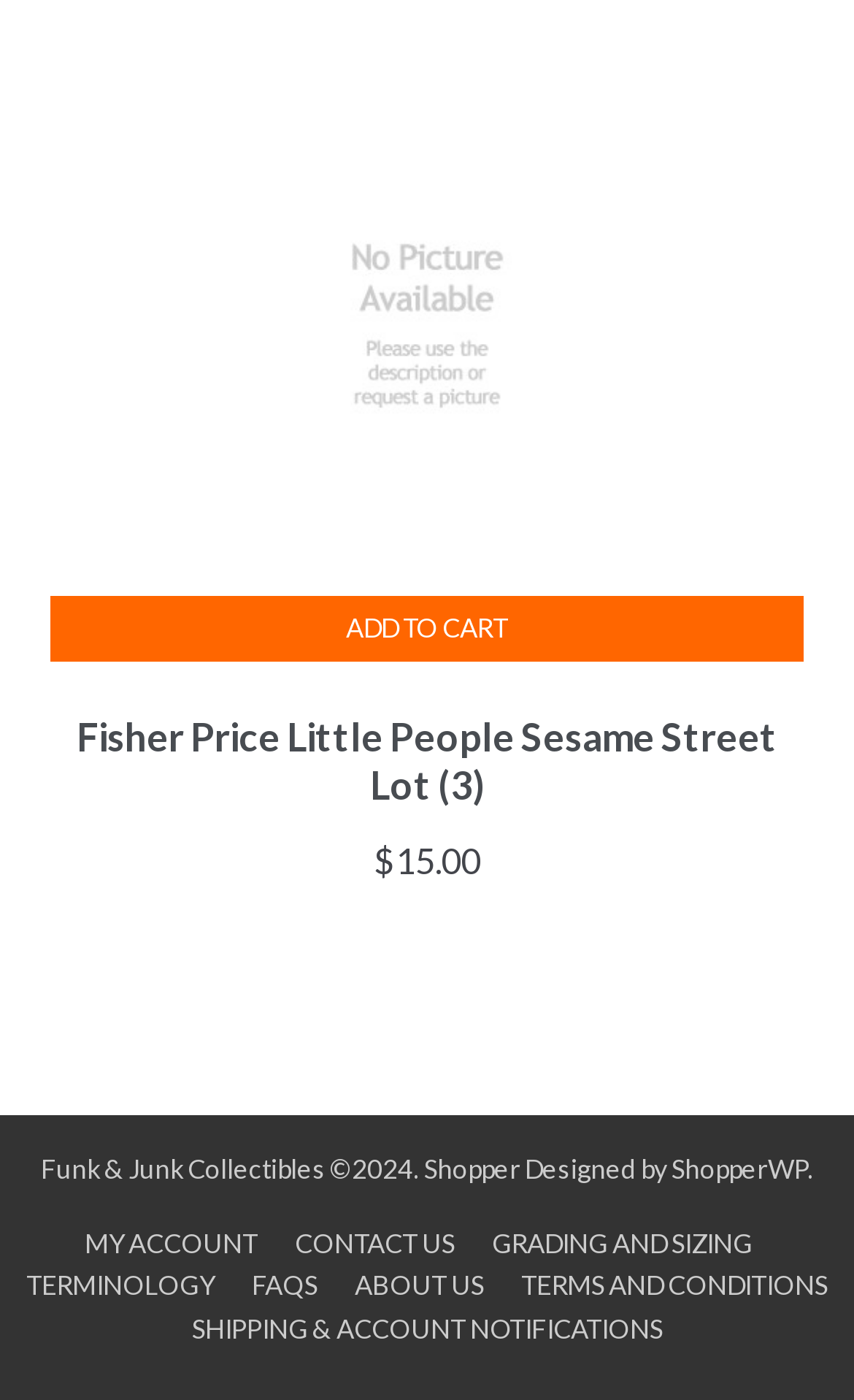Please find the bounding box coordinates of the section that needs to be clicked to achieve this instruction: "View product details".

[0.058, 0.001, 0.942, 0.635]